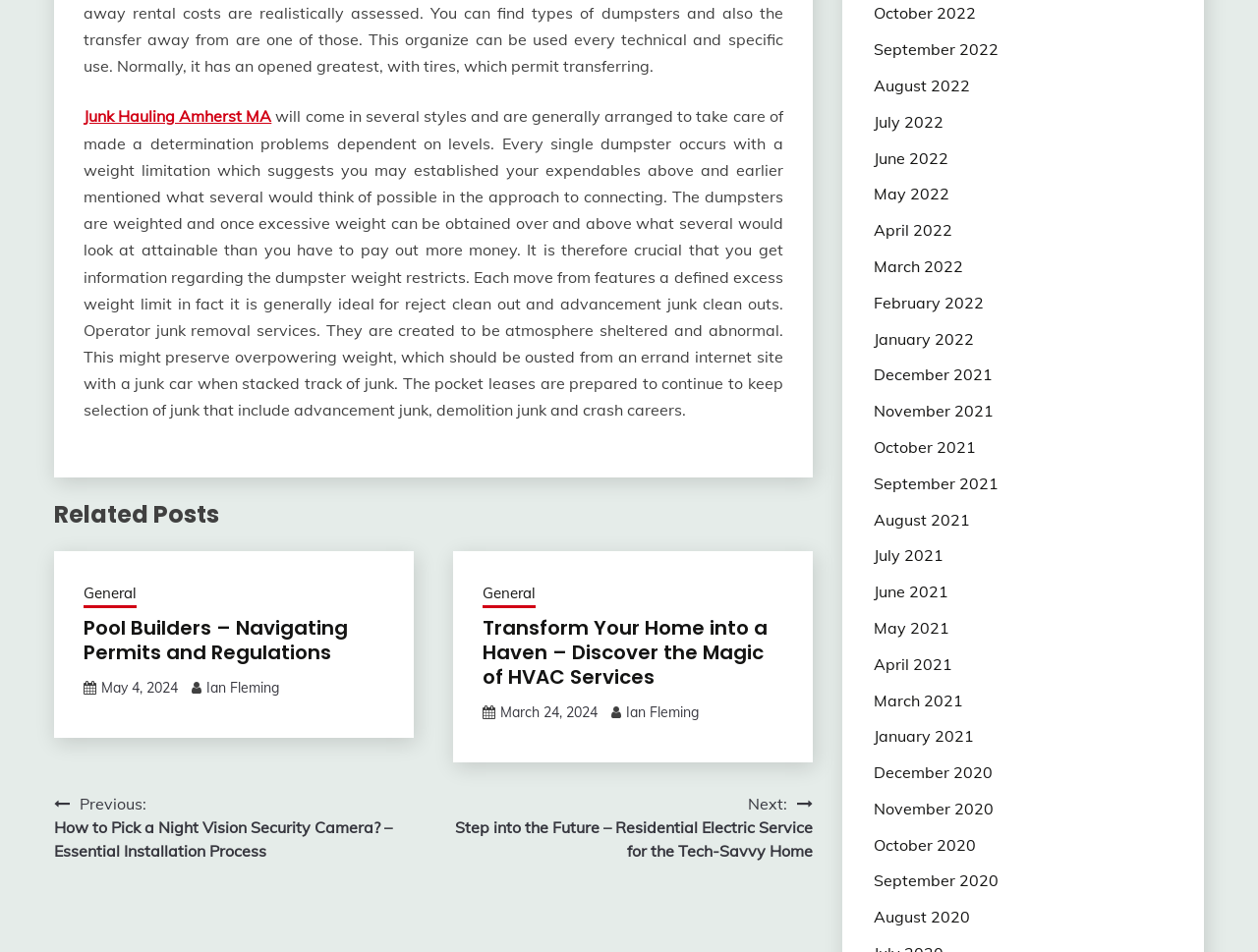Respond concisely with one word or phrase to the following query:
What is the purpose of the junk removal services?

Reject clean out and advancement junk clean outs